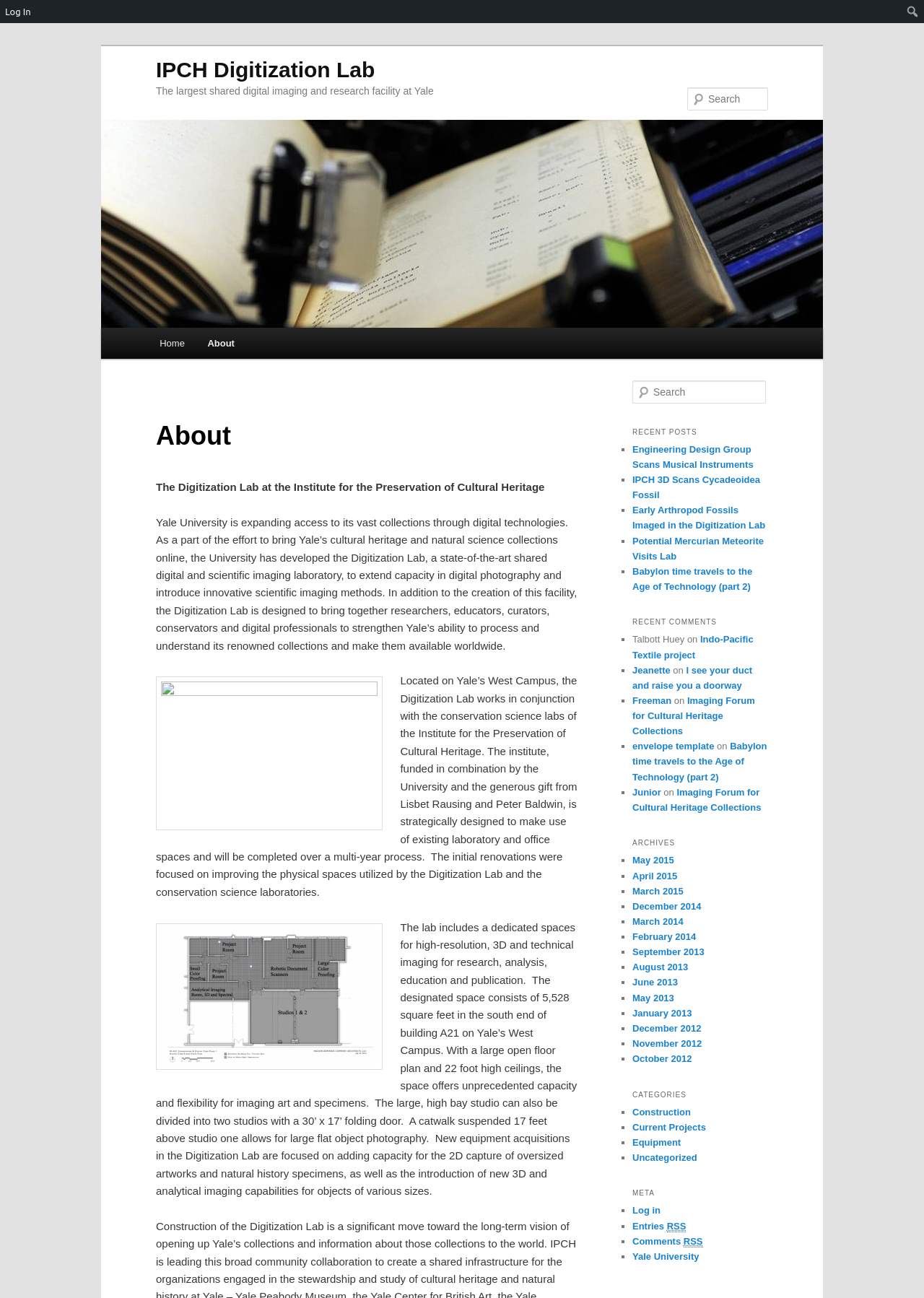Using the provided element description, identify the bounding box coordinates as (top-left x, top-left y, bottom-right x, bottom-right y). Ensure all values are between 0 and 1. Description: parent_node: IPCH Digitization Lab

[0.109, 0.092, 0.891, 0.252]